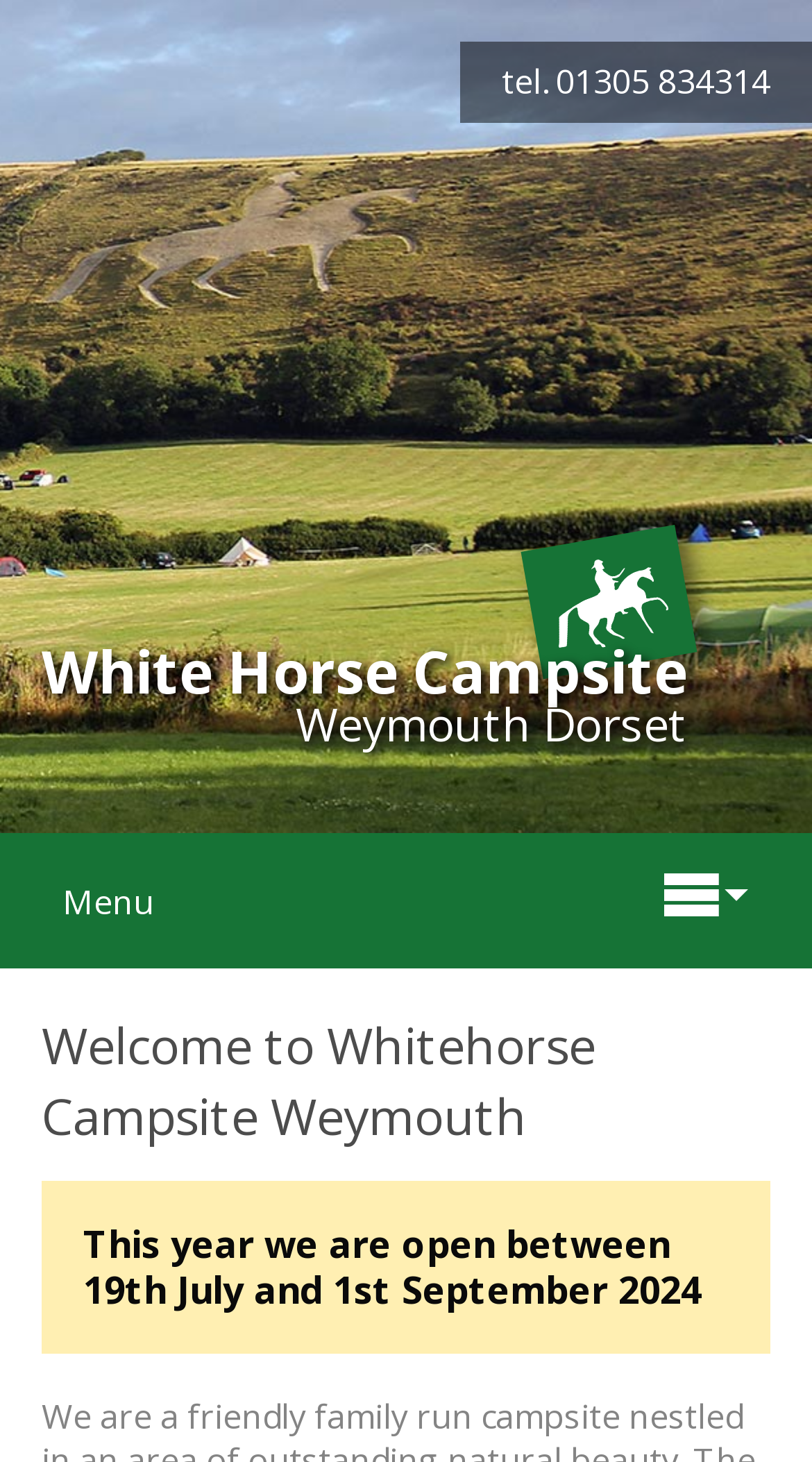What is the phone number of the campsite? From the image, respond with a single word or brief phrase.

01305 834314